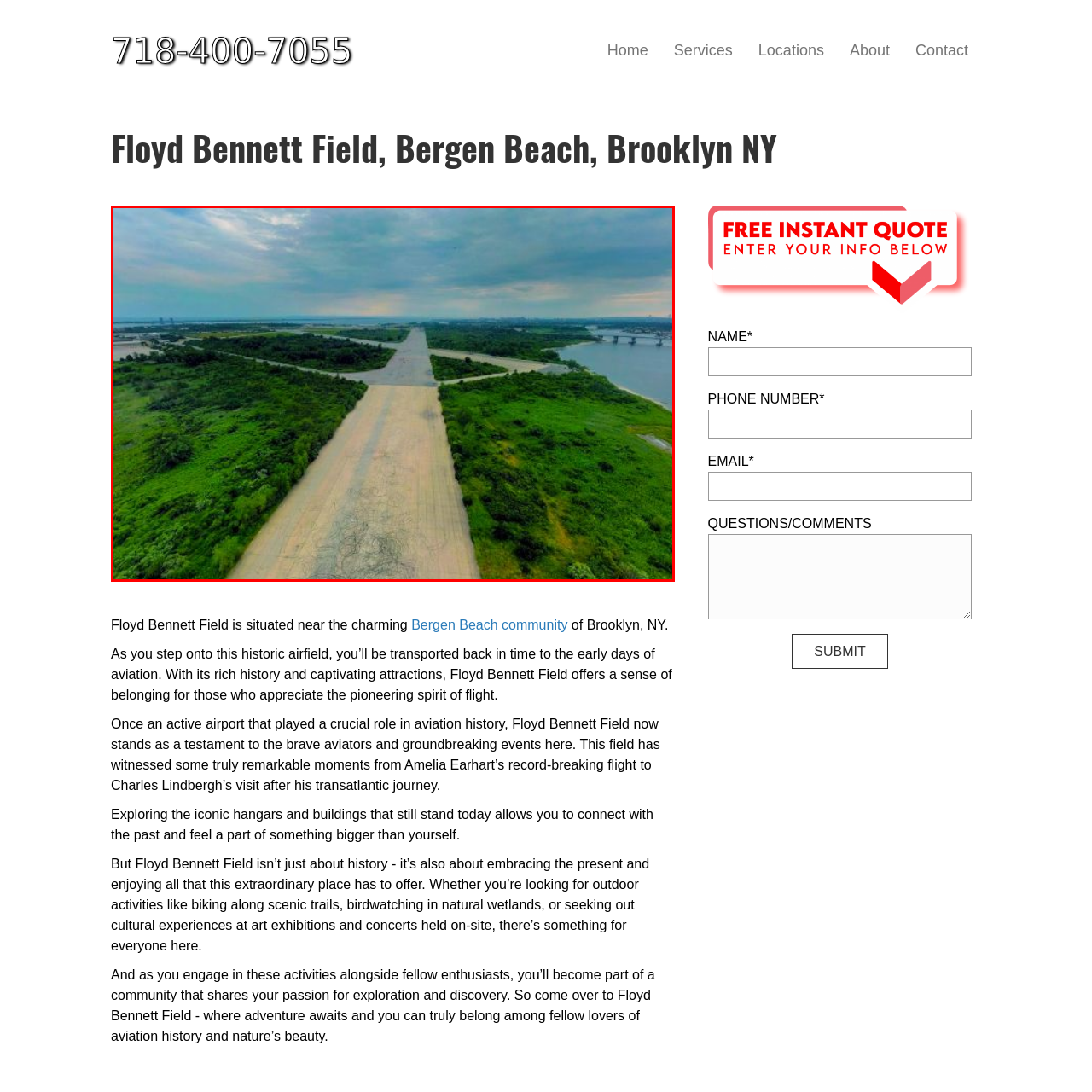Examine the image inside the red outline, What is reclaiming the airfield infrastructure?
 Answer with a single word or phrase.

Nature